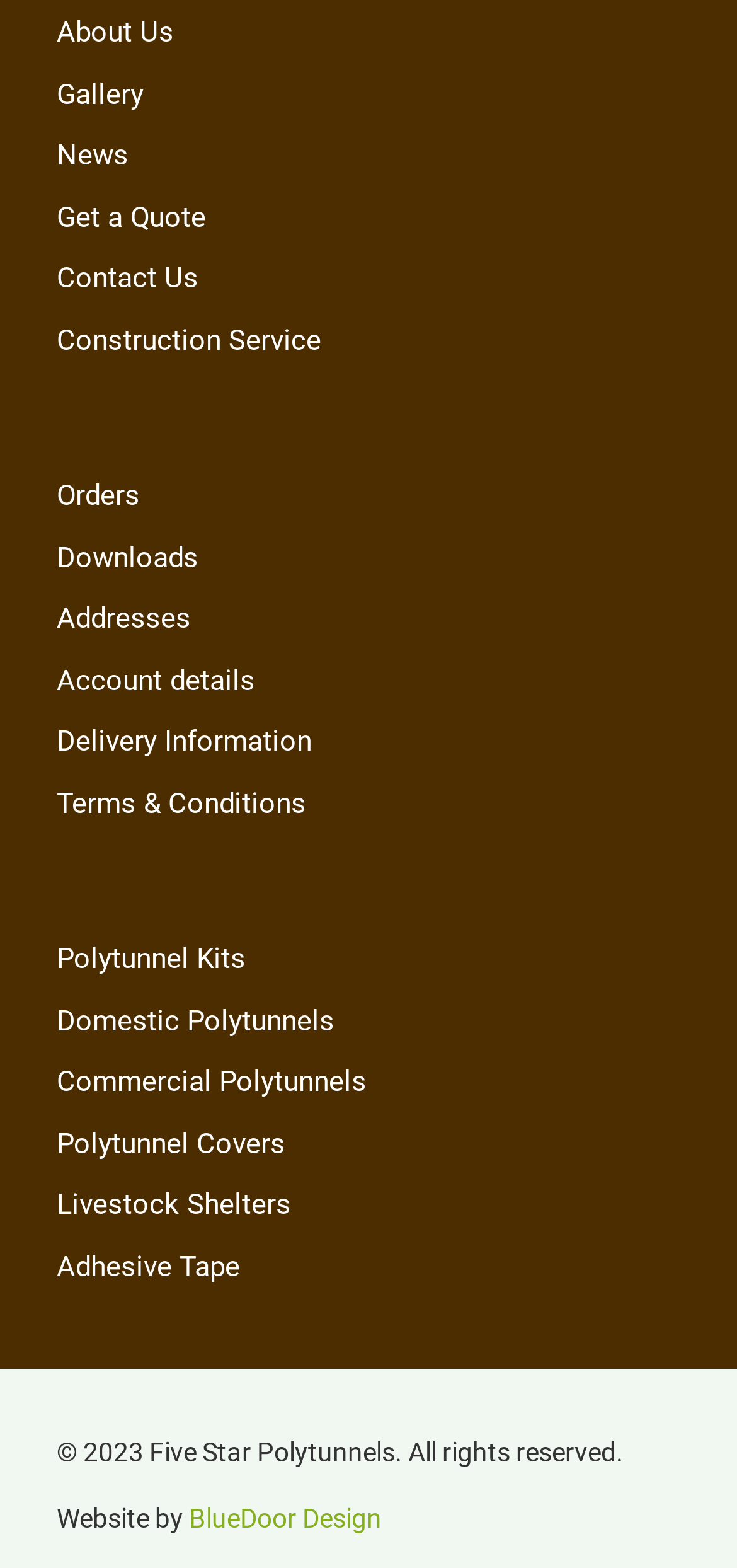Please find the bounding box for the UI element described by: "Polytunnel Covers".

[0.077, 0.716, 0.923, 0.755]